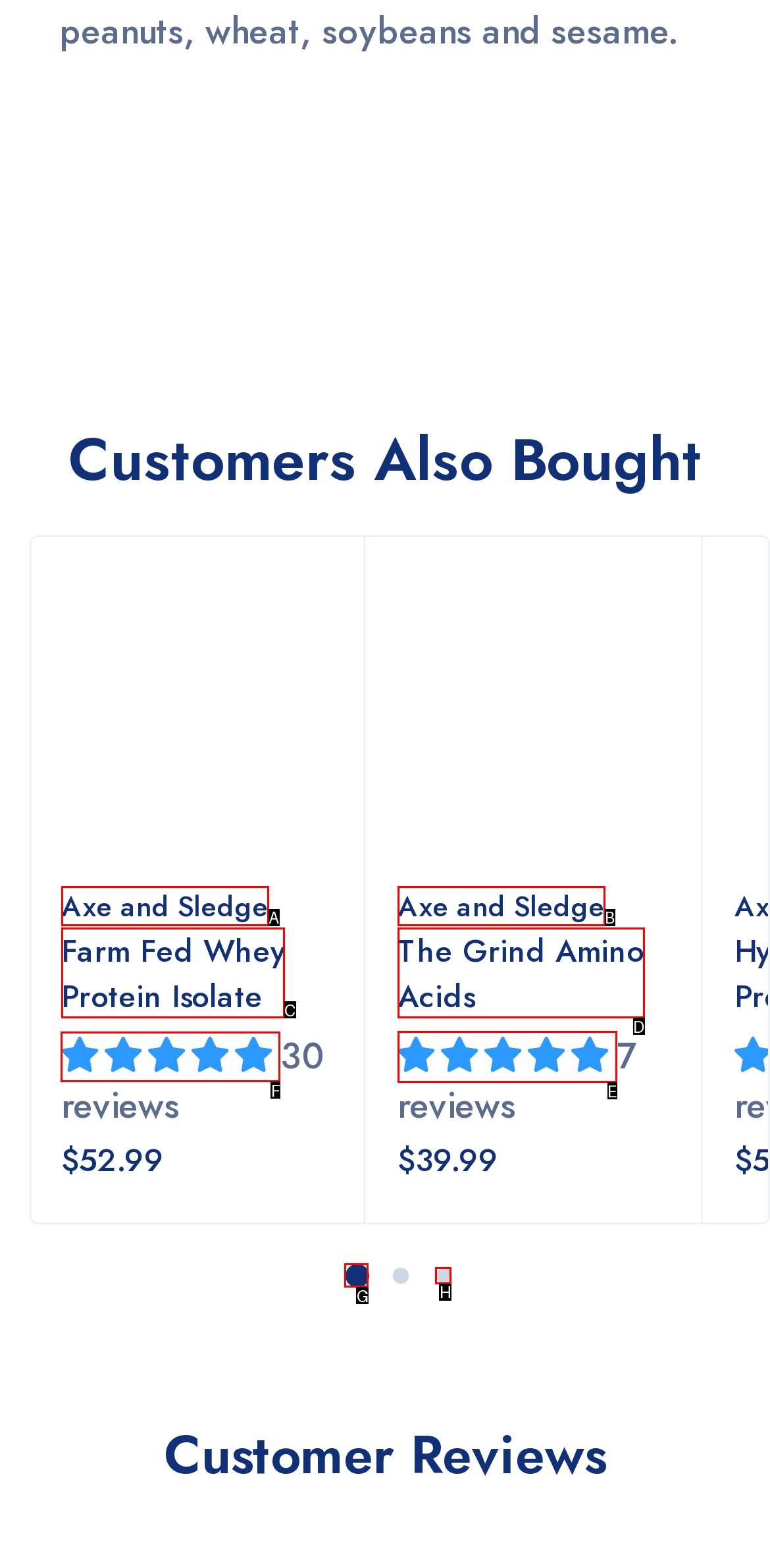Determine which UI element I need to click to achieve the following task: click the '4.97 stars' button Provide your answer as the letter of the selected option.

F